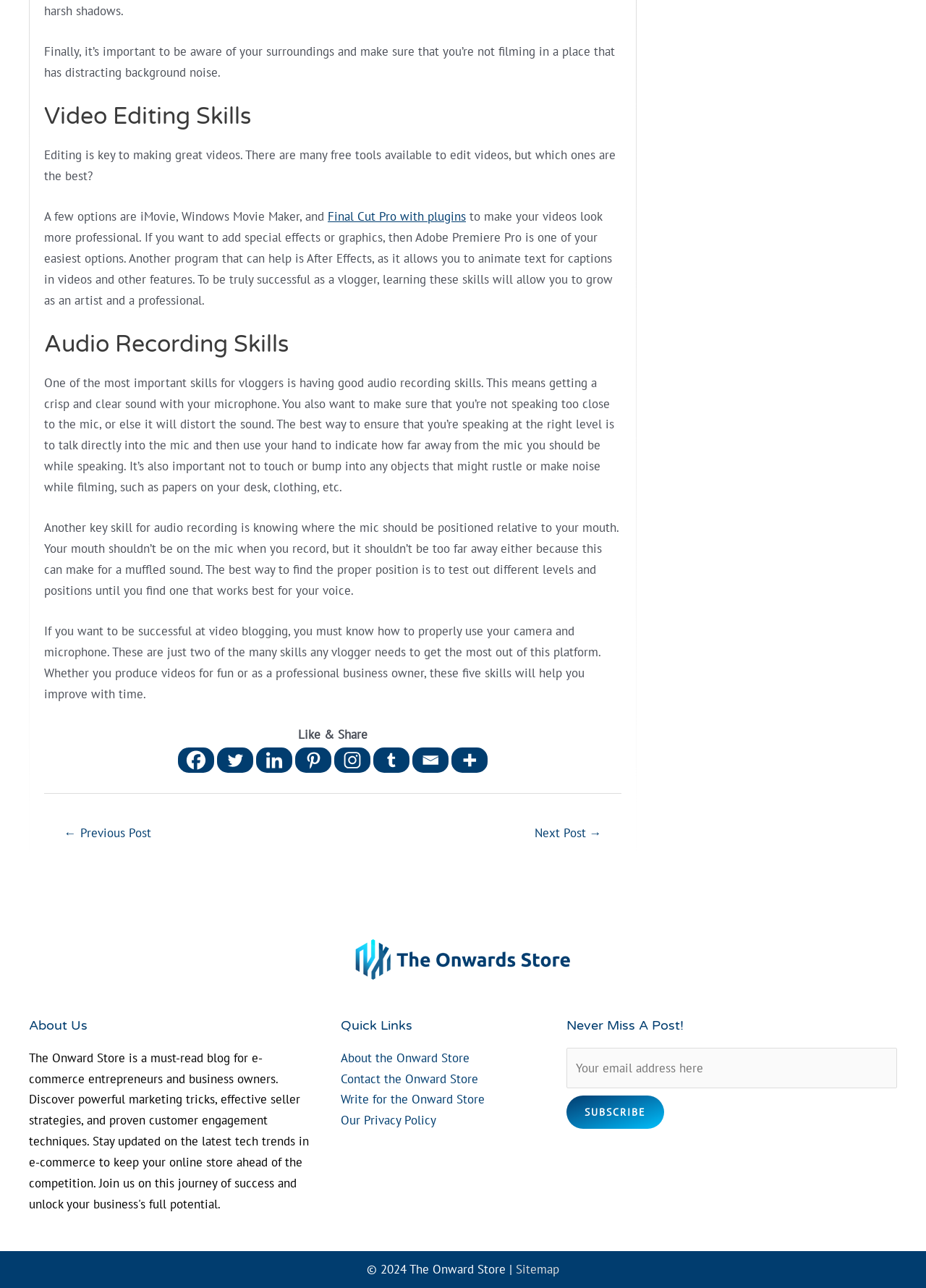Answer the question with a brief word or phrase:
What is the name of the website?

The Onward Store